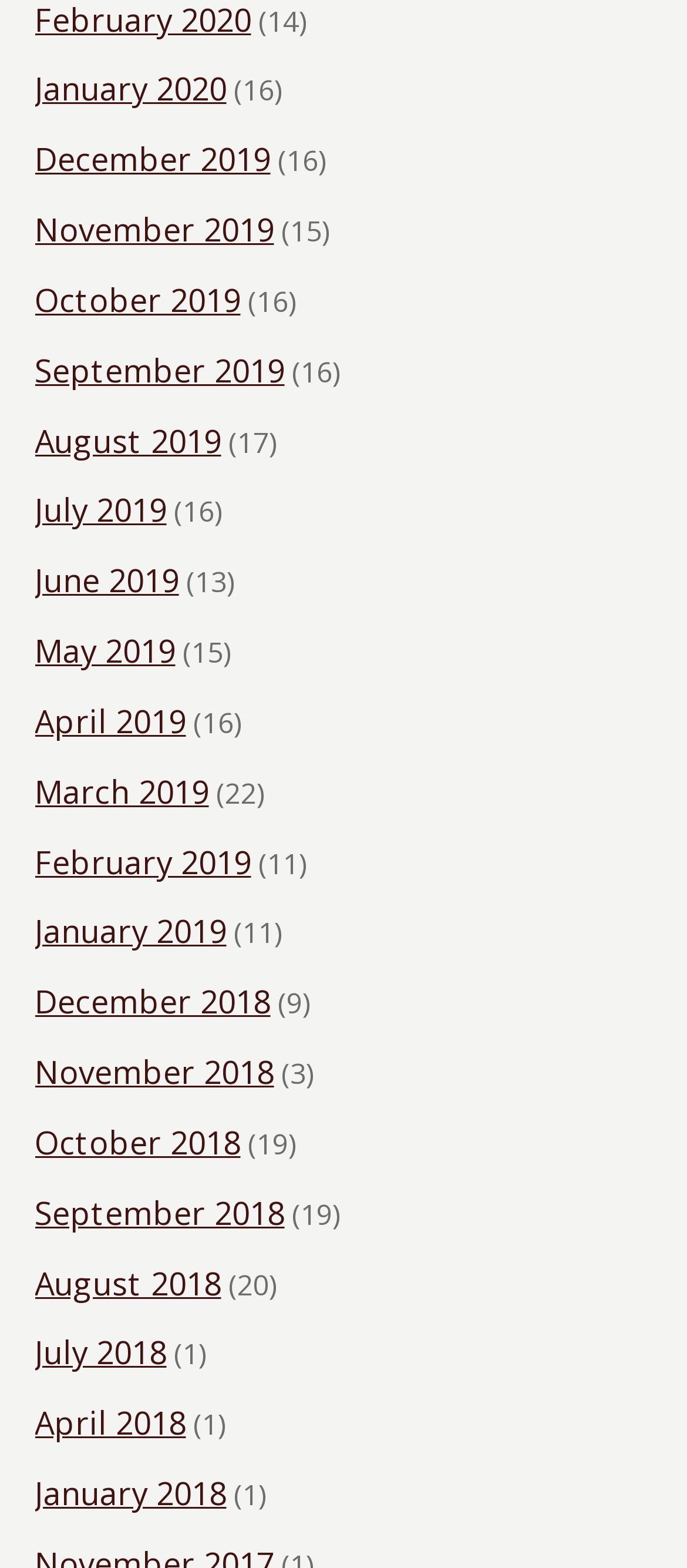Please give the bounding box coordinates of the area that should be clicked to fulfill the following instruction: "View January 2020". The coordinates should be in the format of four float numbers from 0 to 1, i.e., [left, top, right, bottom].

[0.05, 0.039, 0.329, 0.077]